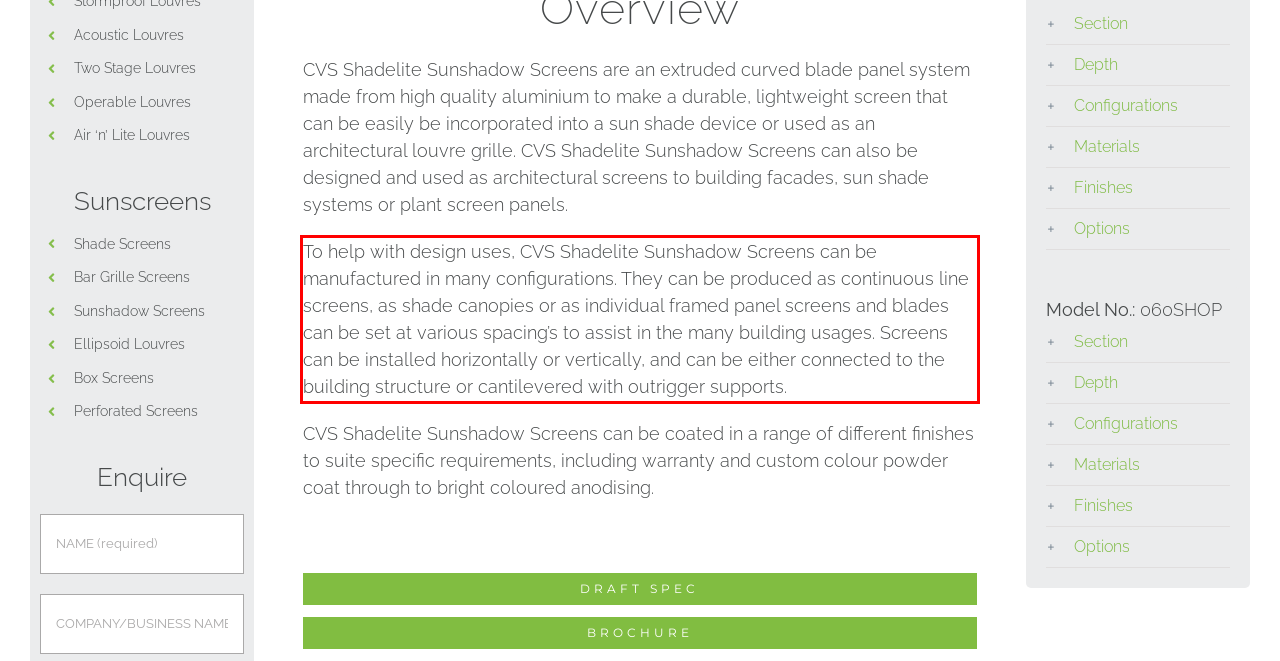Using OCR, extract the text content found within the red bounding box in the given webpage screenshot.

To help with design uses, CVS Shadelite Sunshadow Screens can be manufactured in many configurations. They can be produced as continuous line screens, as shade canopies or as individual framed panel screens and blades can be set at various spacing’s to assist in the many building usages. Screens can be installed horizontally or vertically, and can be either connected to the building structure or cantilevered with outrigger supports.